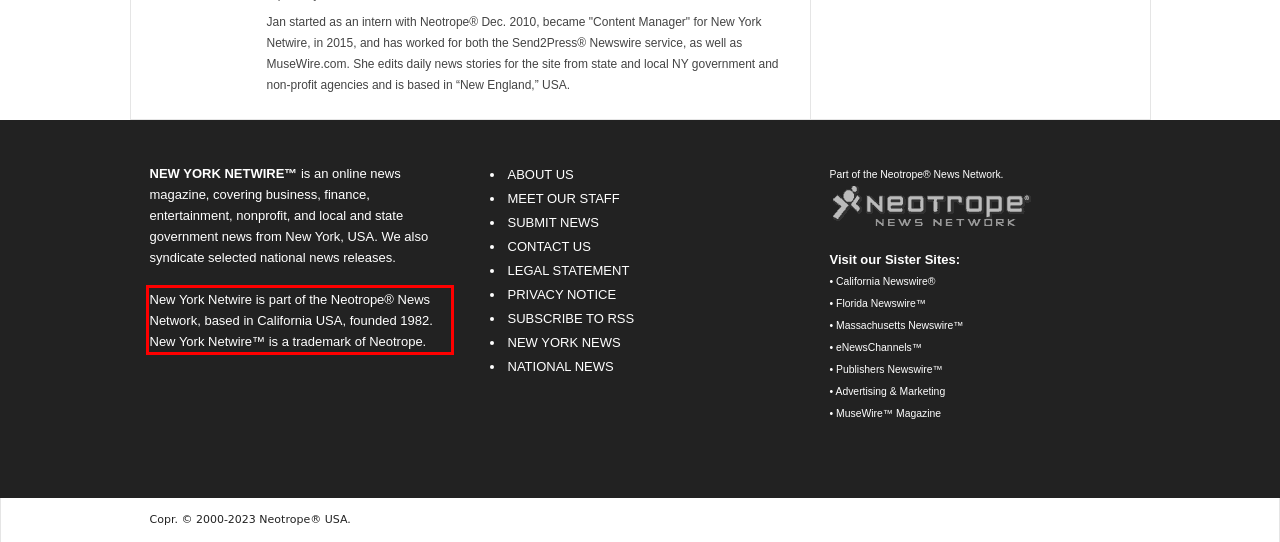With the given screenshot of a webpage, locate the red rectangle bounding box and extract the text content using OCR.

New York Netwire is part of the Neotrope® News Network, based in California USA, founded 1982. New York Netwire™ is a trademark of Neotrope.